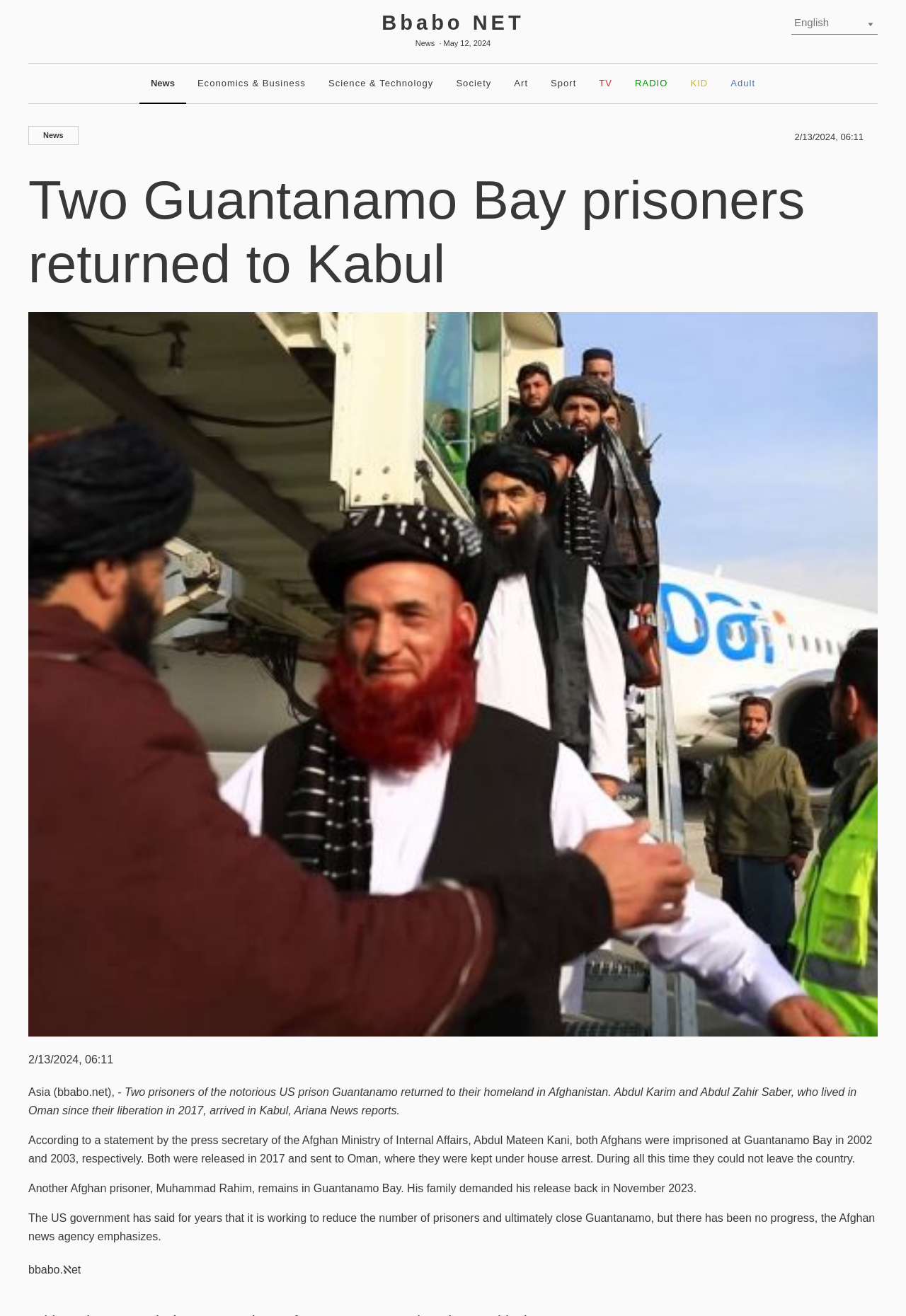Identify the bounding box coordinates of the clickable section necessary to follow the following instruction: "Read News 5628". The coordinates should be presented as four float numbers from 0 to 1, i.e., [left, top, right, bottom].

[0.154, 0.048, 0.205, 0.078]